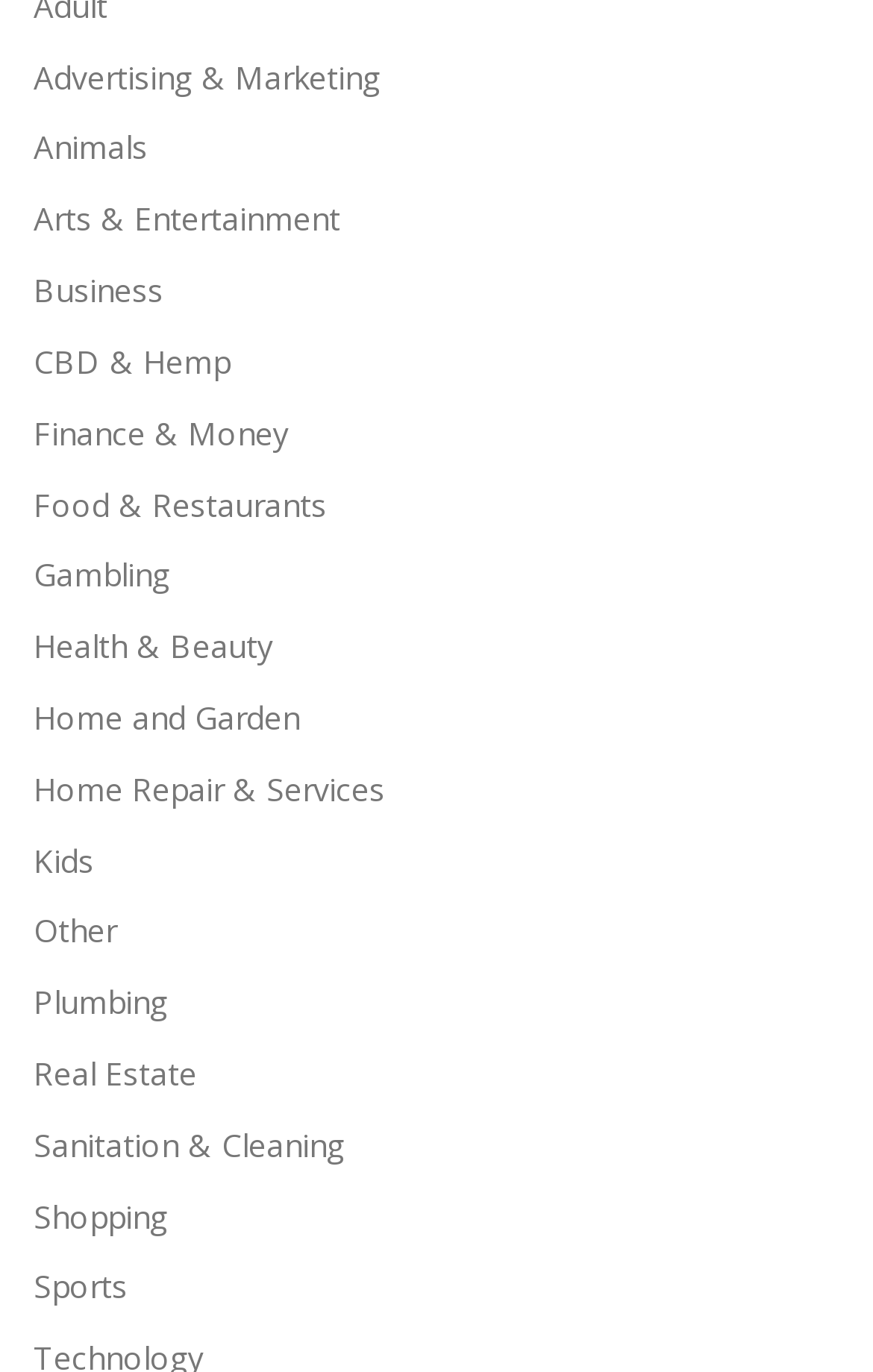Using the element description provided, determine the bounding box coordinates in the format (top-left x, top-left y, bottom-right x, bottom-right y). Ensure that all values are floating point numbers between 0 and 1. Element description: Other

[0.038, 0.663, 0.133, 0.694]